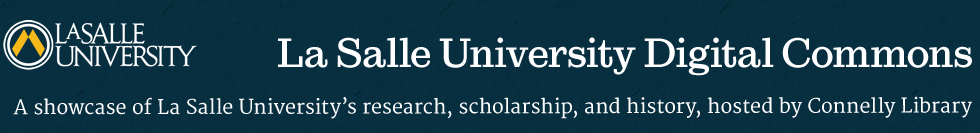Provide an in-depth description of the image.

The image features the header of the "La Salle University Digital Commons," which serves as a prominent showcase of the university's research, scholarship, and historical contributions. Displayed against a rich blue background, the header includes the La Salle University logo, which consists of a stylized mountain emblem, symbolizing the institution's commitment to higher education. Below the logo, the text proclaims "La Salle University Digital Commons," followed by a description emphasizing its role as a platform hosted by Connelly Library, dedicated to highlighting various academic works and historical records associated with La Salle University. This visually inviting design encourages exploration of the university's scholarly outputs and preserves its academic heritage.